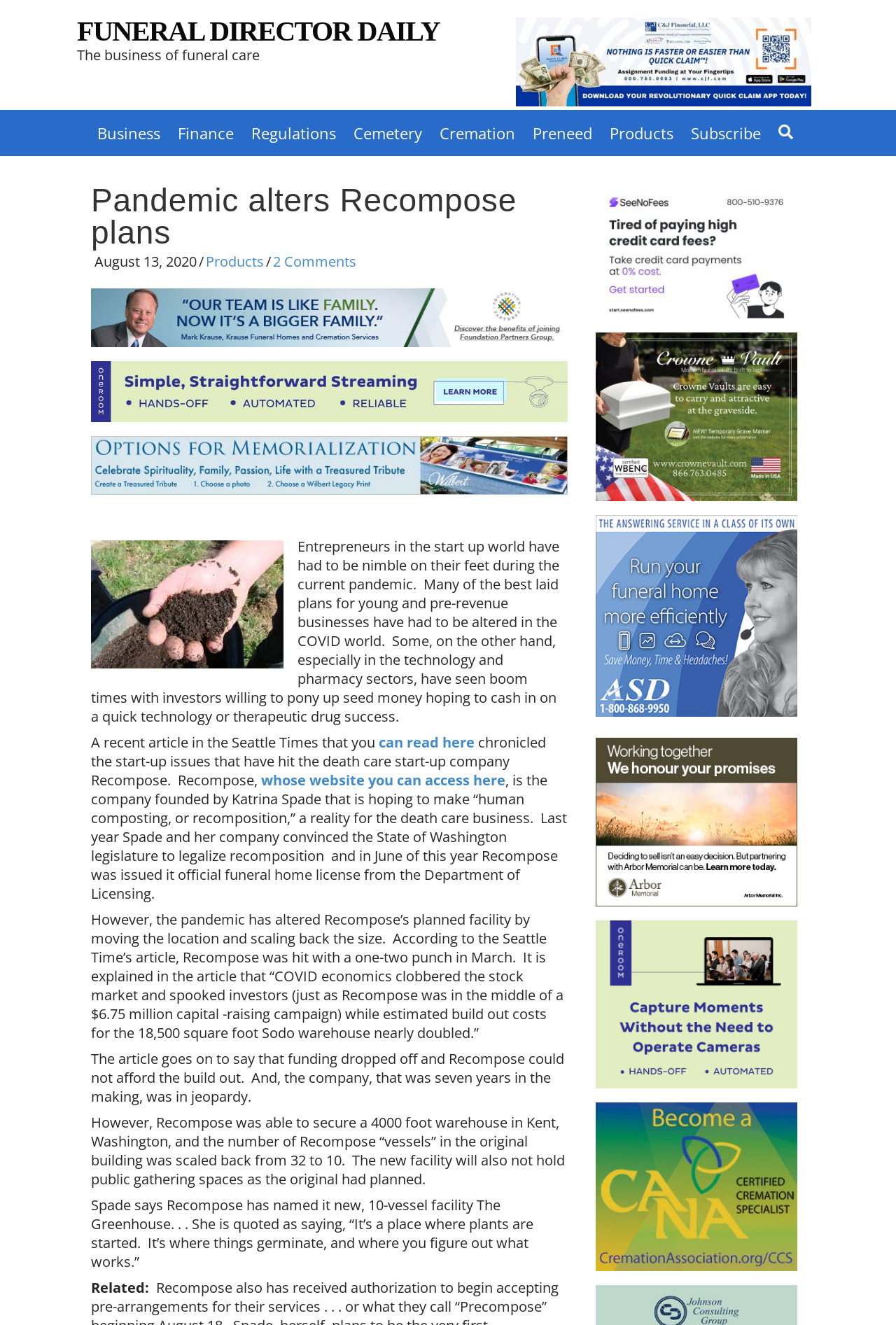What is the name of the facility that Recompose has named?
Analyze the image and deliver a detailed answer to the question.

I found the answer by reading the article on the webpage, which quotes Katrina Spade as saying that Recompose has named its new 10-vessel facility 'The Greenhouse', which is a place where plants are started and things germinate.